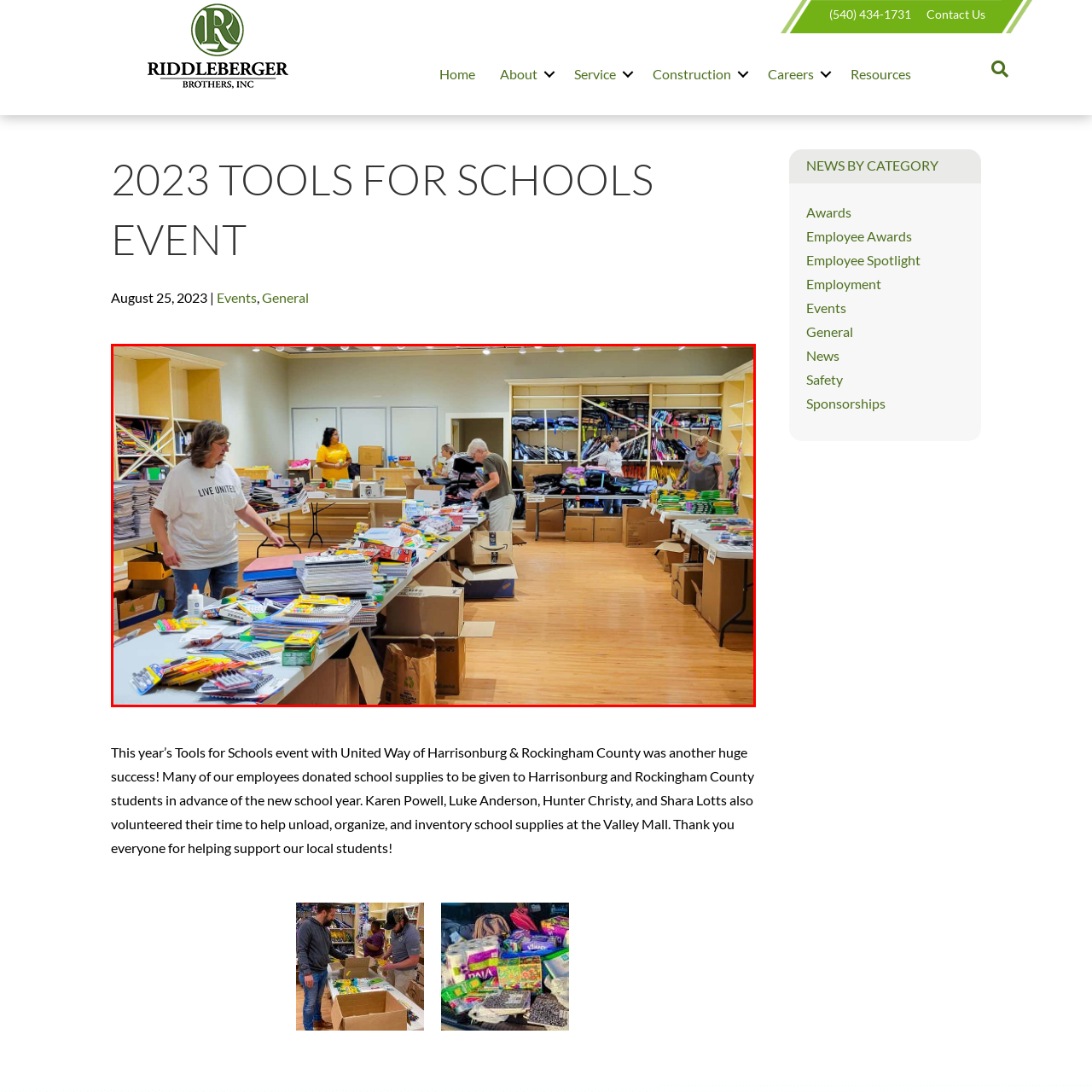Observe the image enclosed by the red box and thoroughly answer the subsequent question based on the visual details: Who is the event in partnership with?

The event, Tools for Schools, reflects a successful partnership with United Way of Harrisonburg & Rockingham County, which is a non-profit organization that aims to support the local community, in this case, students in need.